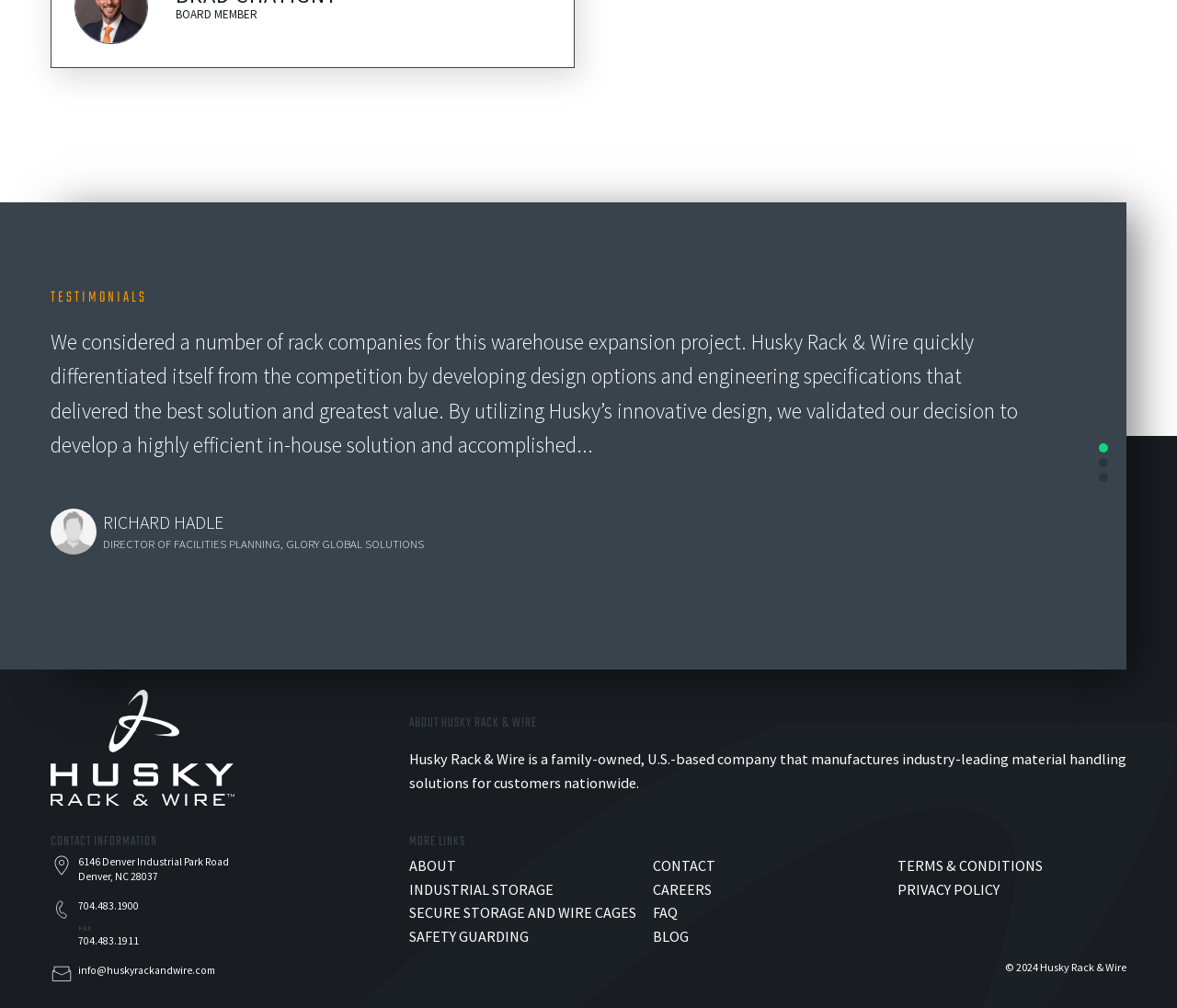Please respond to the question with a concise word or phrase:
What is the copyright year of Husky Rack & Wire?

2024